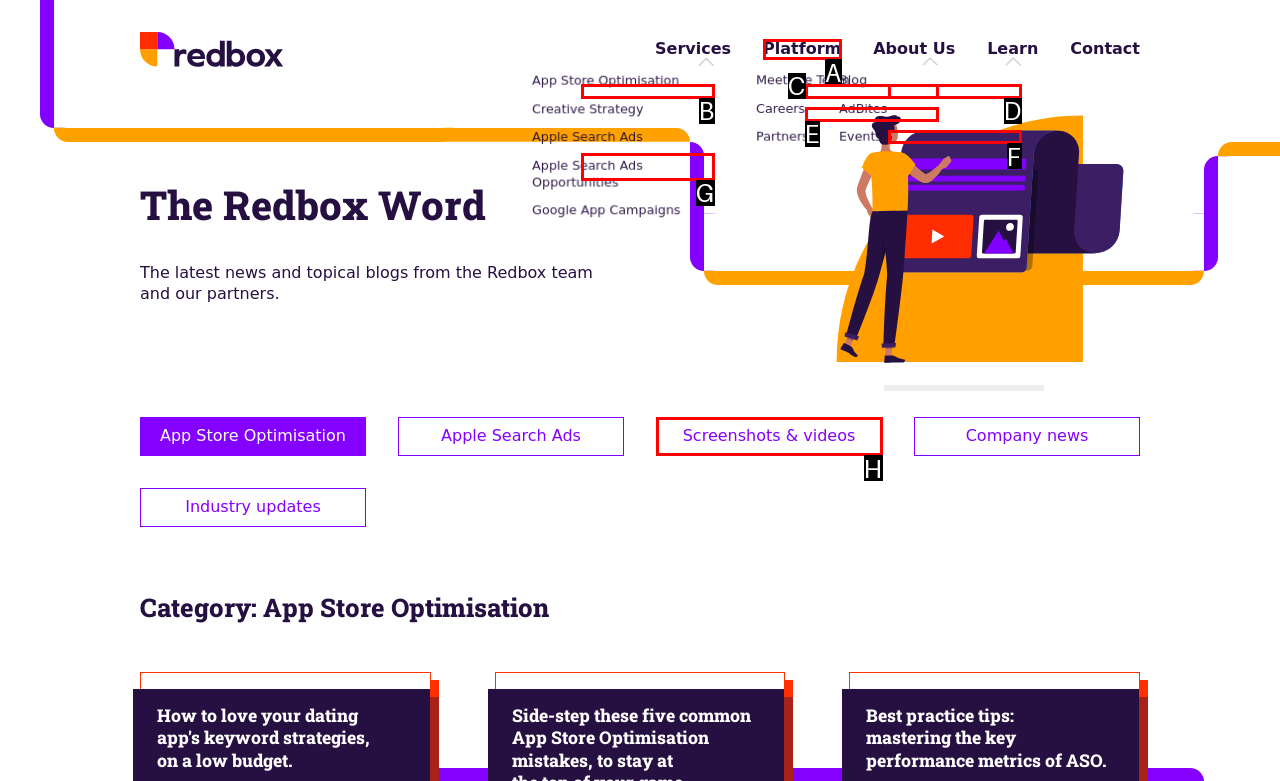Match the description: Platform to the appropriate HTML element. Respond with the letter of your selected option.

A